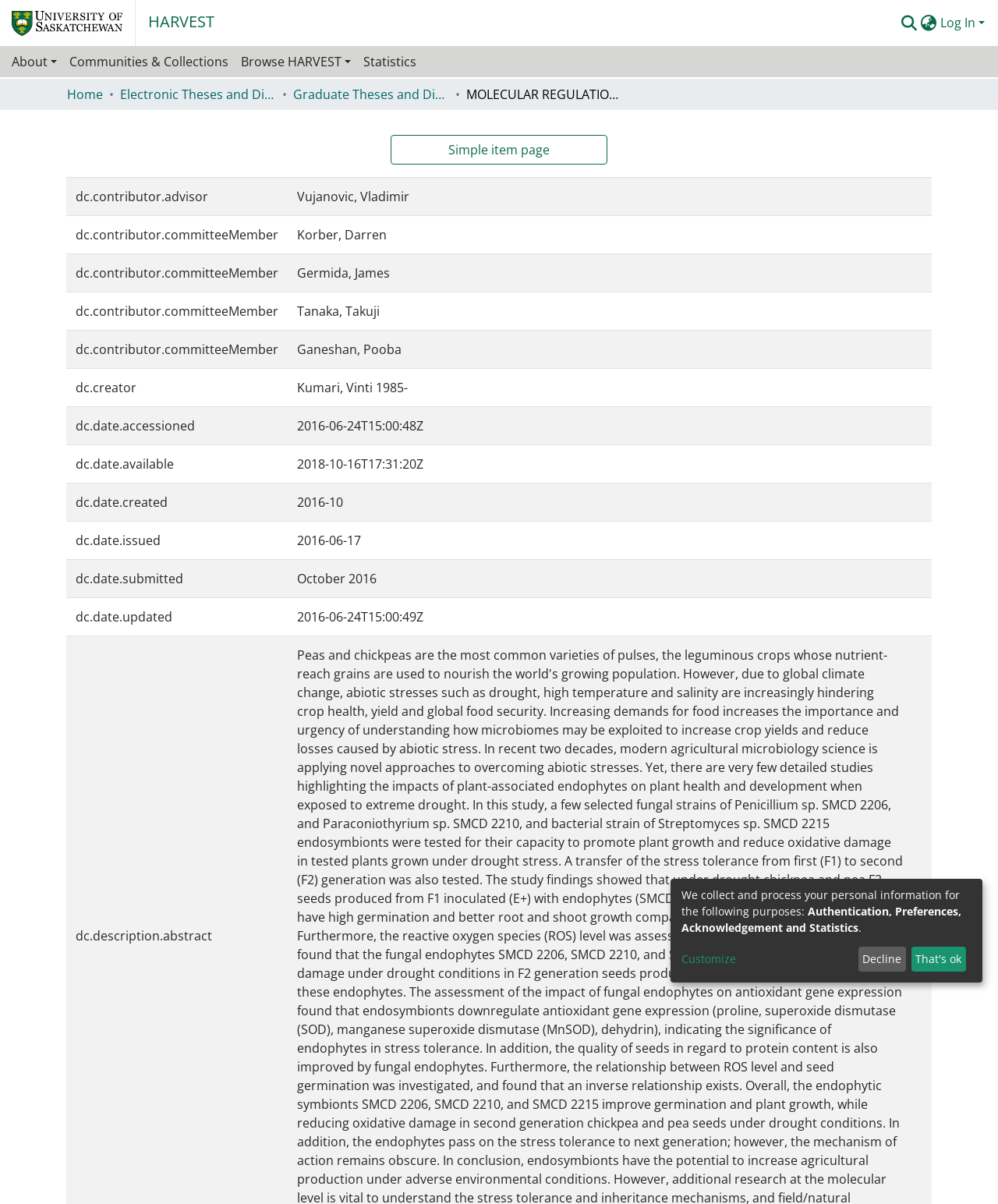What is the purpose of collecting personal information?
Using the visual information, reply with a single word or short phrase.

Authentication, Preferences, Acknowledgement and Statistics